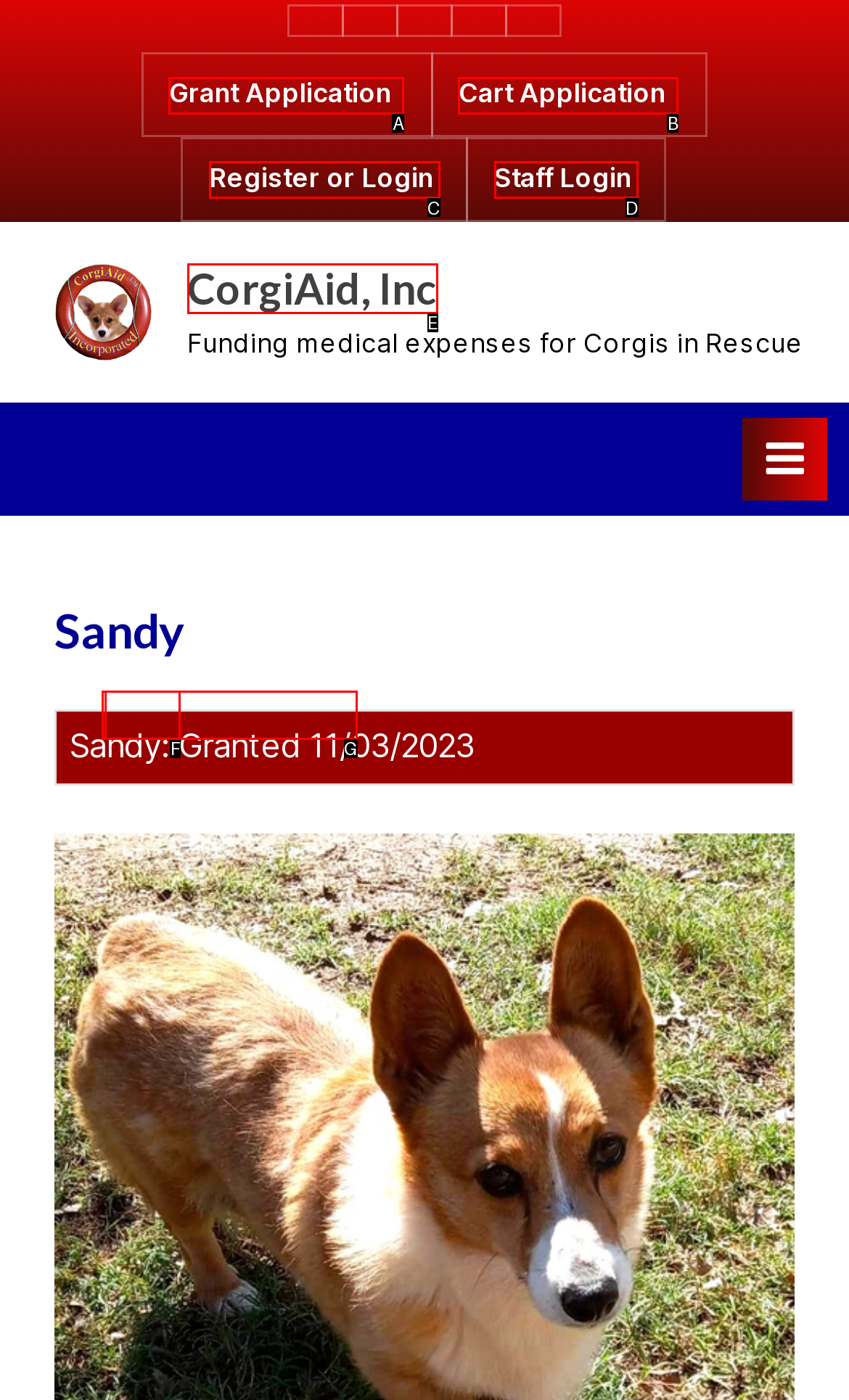Select the HTML element that corresponds to the description: Grant Application. Answer with the letter of the matching option directly from the choices given.

A